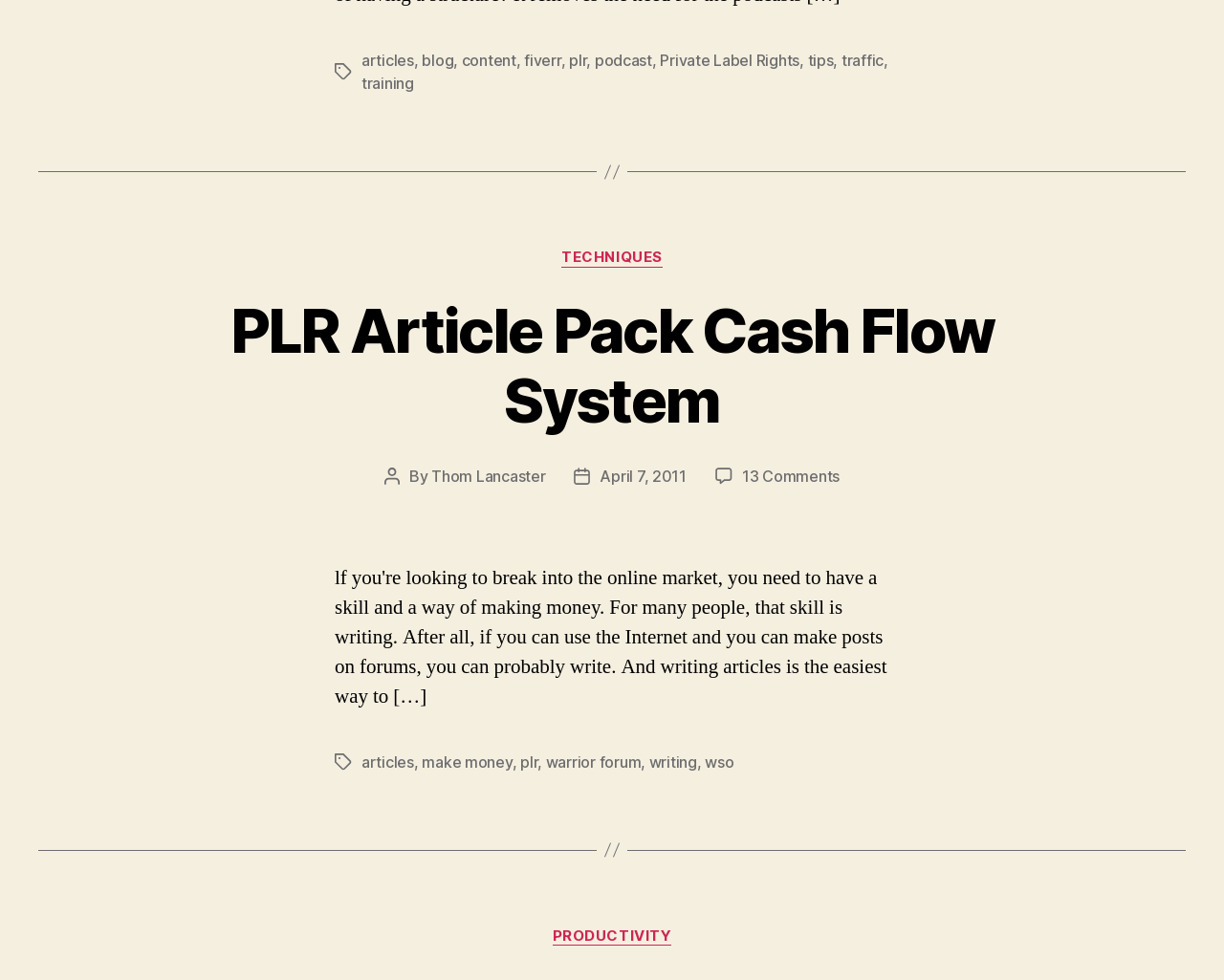Specify the bounding box coordinates of the area that needs to be clicked to achieve the following instruction: "check the post date".

[0.49, 0.476, 0.561, 0.495]